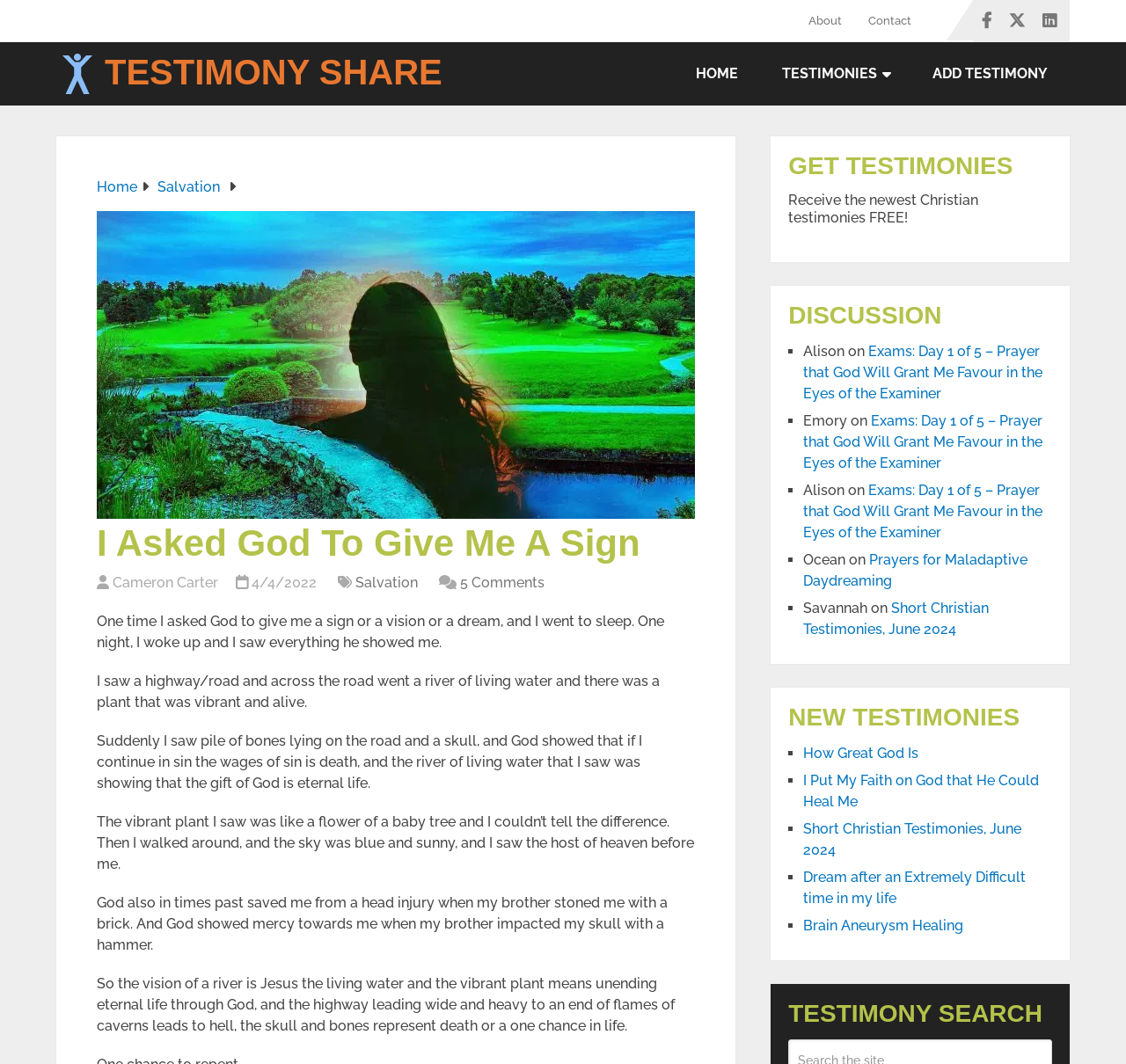How many comments are there on this testimony?
Using the image, respond with a single word or phrase.

5 Comments